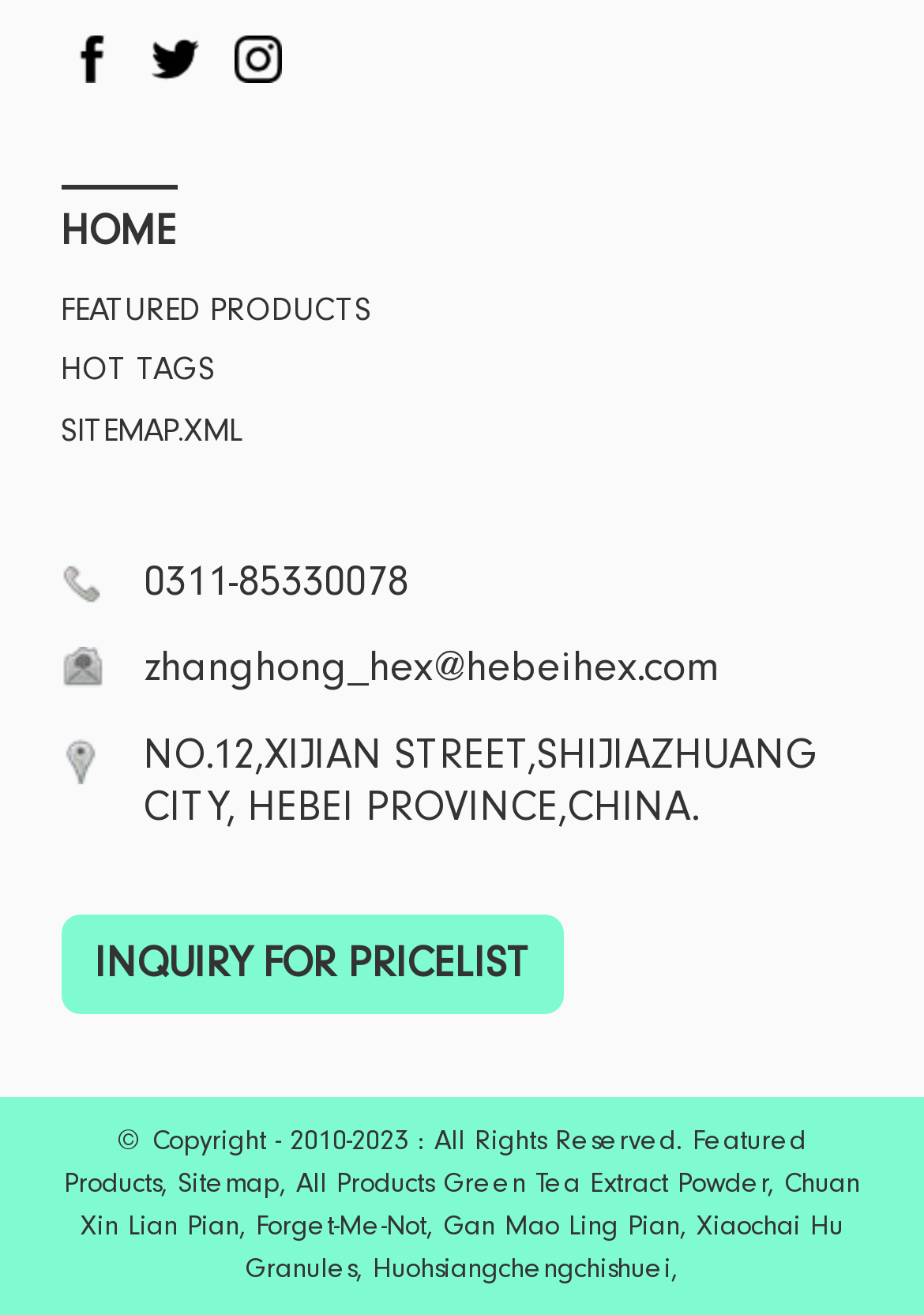What is the first featured product?
Examine the image closely and answer the question with as much detail as possible.

I found the featured products by looking at the link elements with the bounding box coordinates [0.479, 0.888, 0.831, 0.911]. The text content of the first element is 'Green Tea Extract Powder' which is likely to be the first featured product.